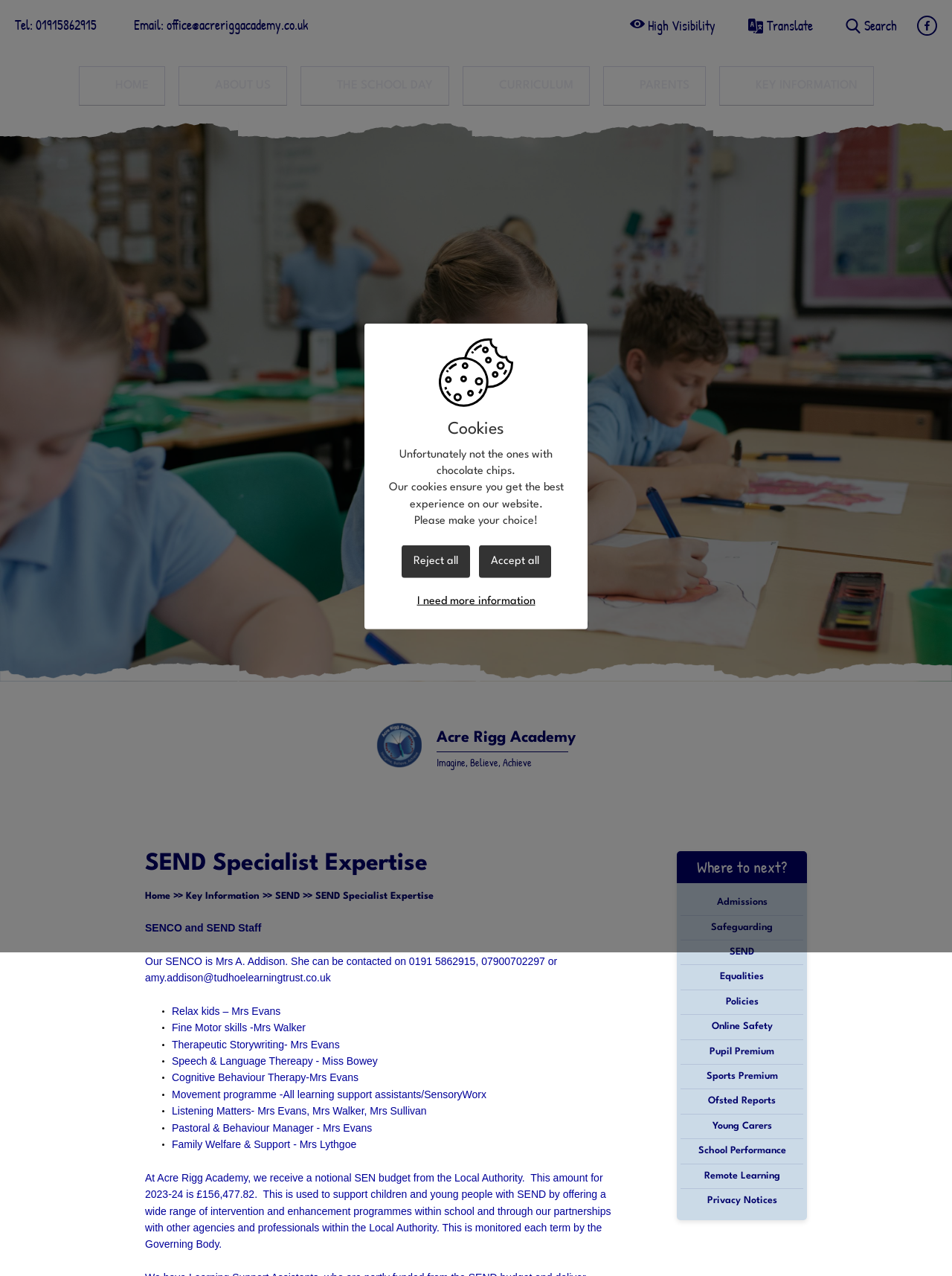Determine the bounding box for the HTML element described here: "Reject all". The coordinates should be given as [left, top, right, bottom] with each number being a float between 0 and 1.

[0.421, 0.427, 0.493, 0.453]